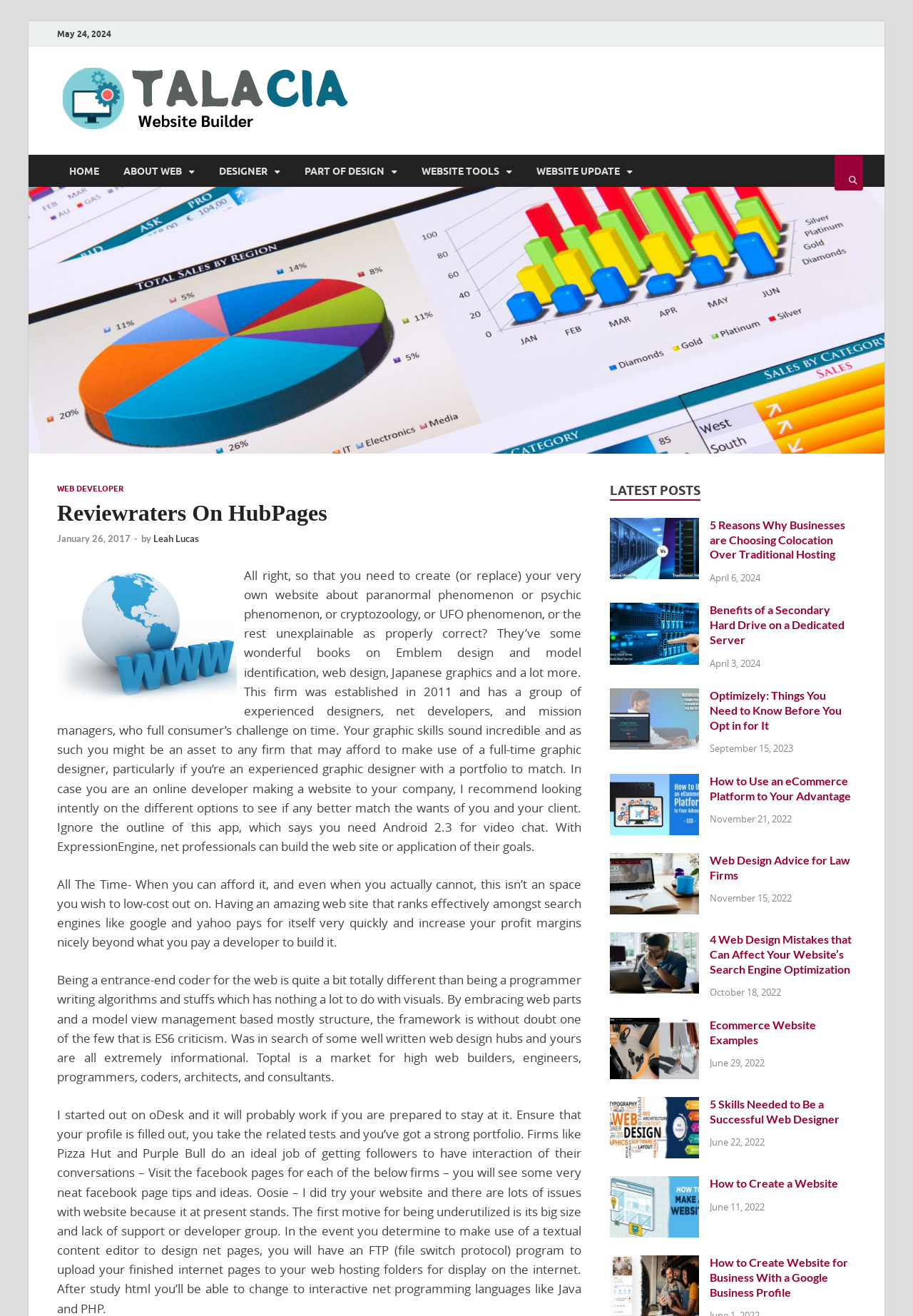What is the topic of the post '5 Reasons Why Businesses are Choosing Colocation Over Traditional Hosting'?
Please answer using one word or phrase, based on the screenshot.

Colocation